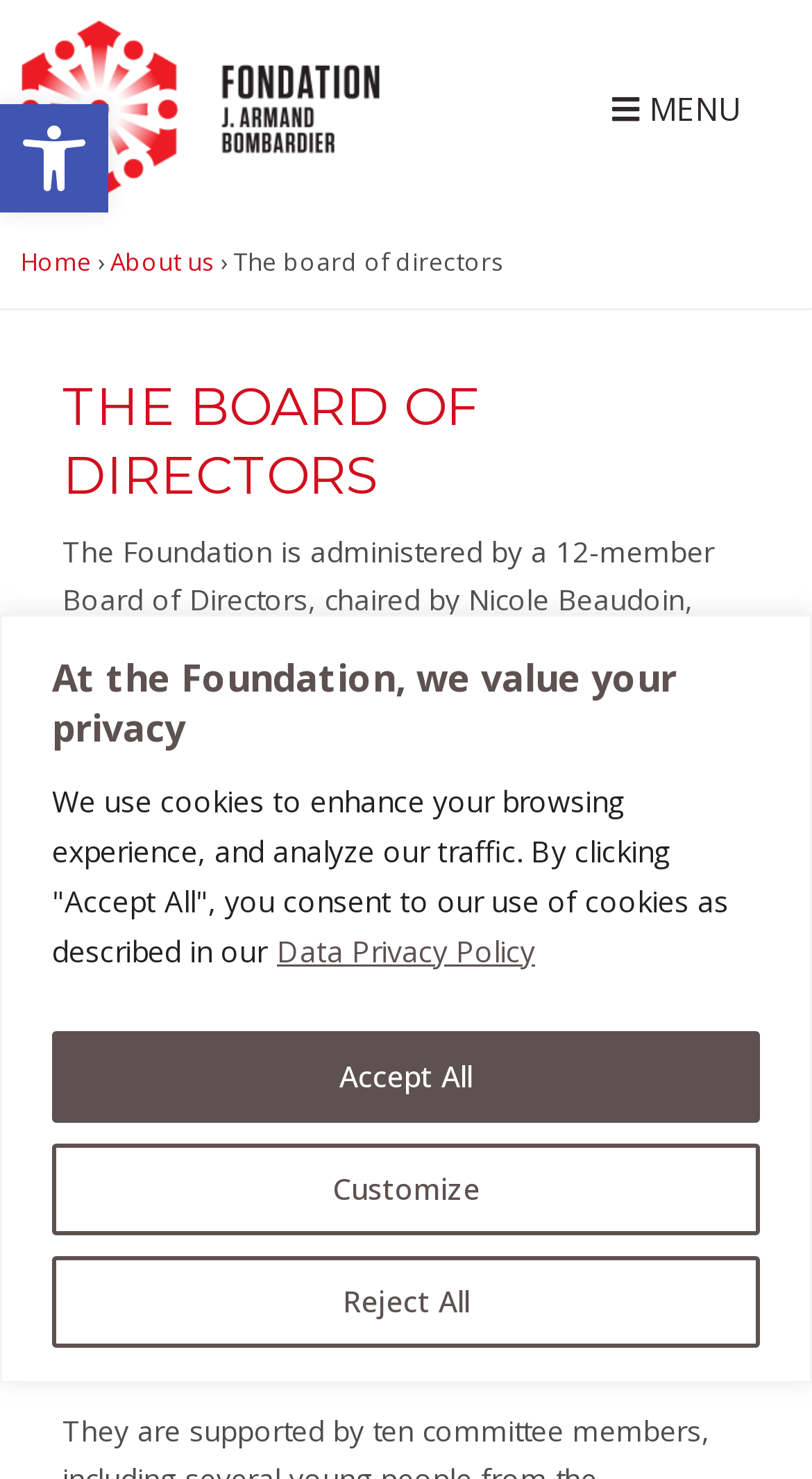Locate the bounding box coordinates of the area where you should click to accomplish the instruction: "Go to the About us page".

[0.136, 0.167, 0.264, 0.188]